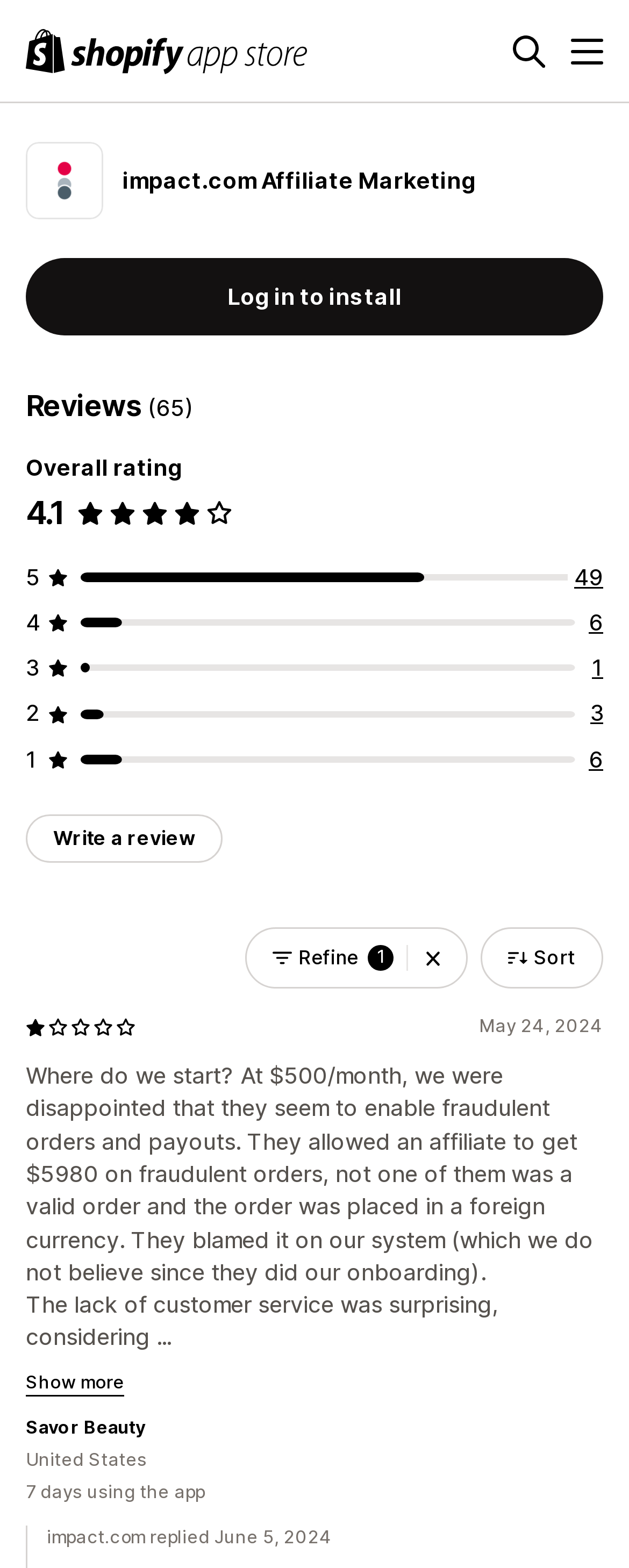Give a concise answer using one word or a phrase to the following question:
What is the name of the company that wrote the first review?

Savor Beauty